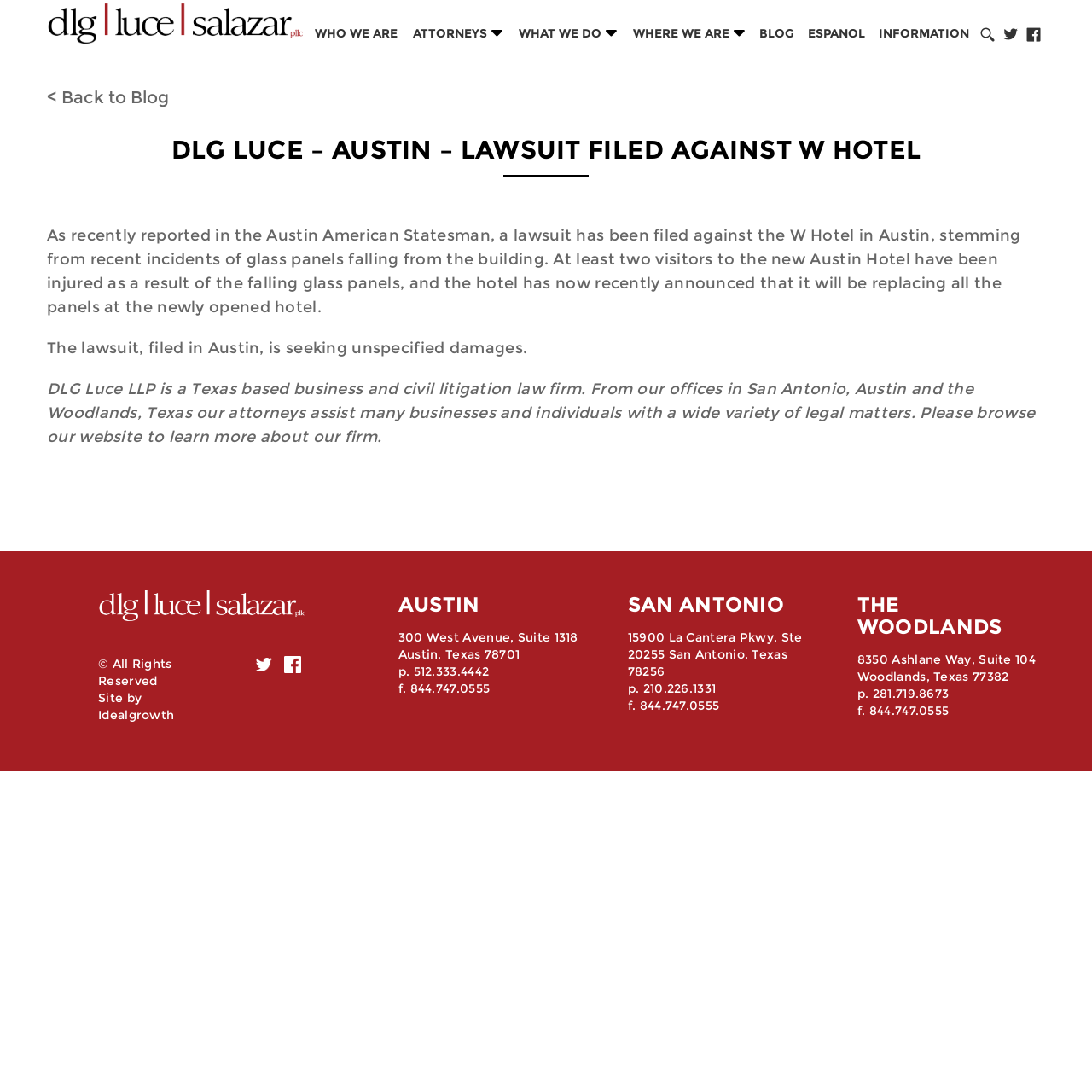Please identify the bounding box coordinates of the clickable element to fulfill the following instruction: "Click the 'ESPANOL' link". The coordinates should be four float numbers between 0 and 1, i.e., [left, top, right, bottom].

[0.74, 0.023, 0.792, 0.038]